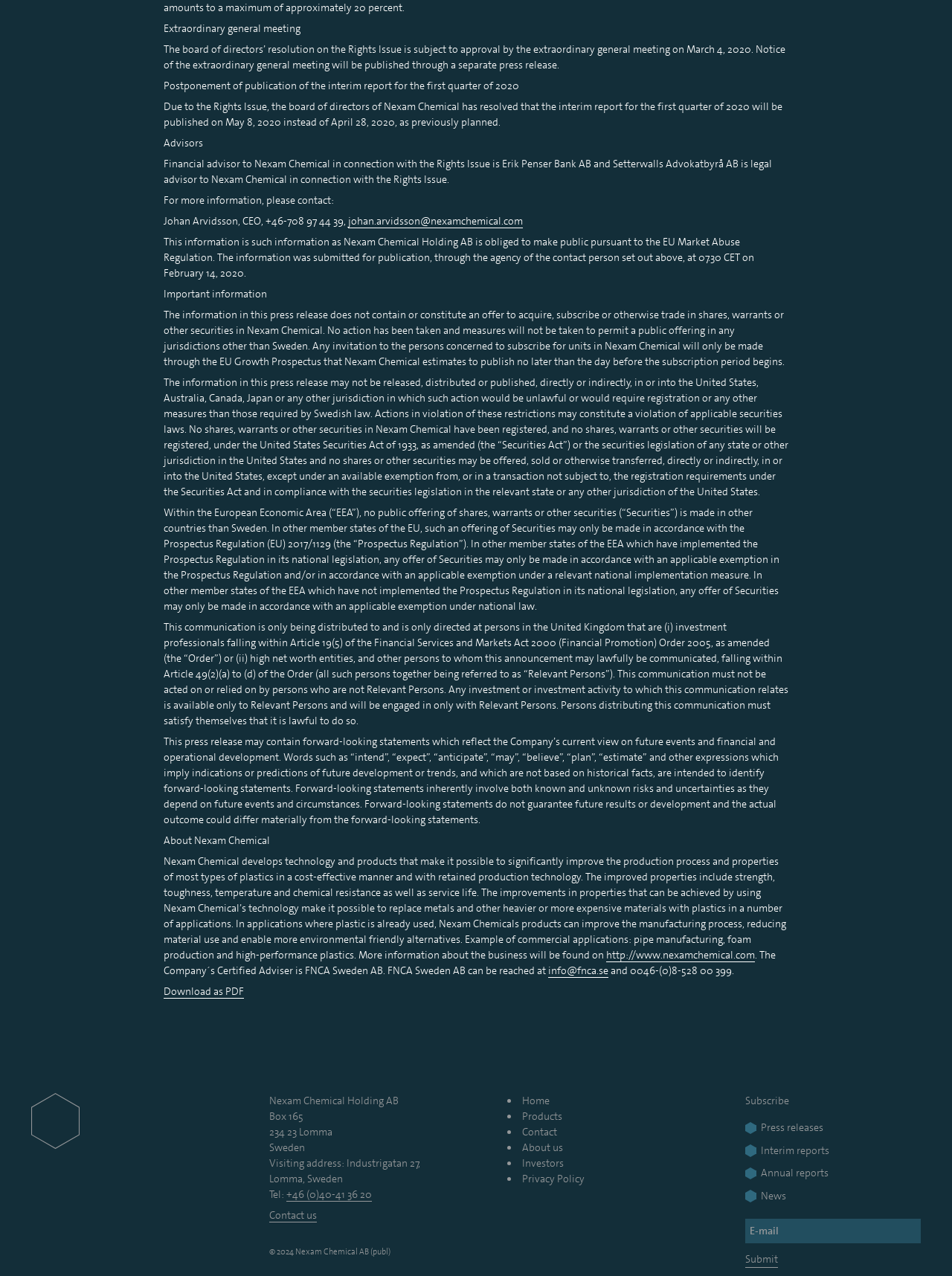Locate and provide the bounding box coordinates for the HTML element that matches this description: "Download as PDF".

[0.172, 0.772, 0.256, 0.783]